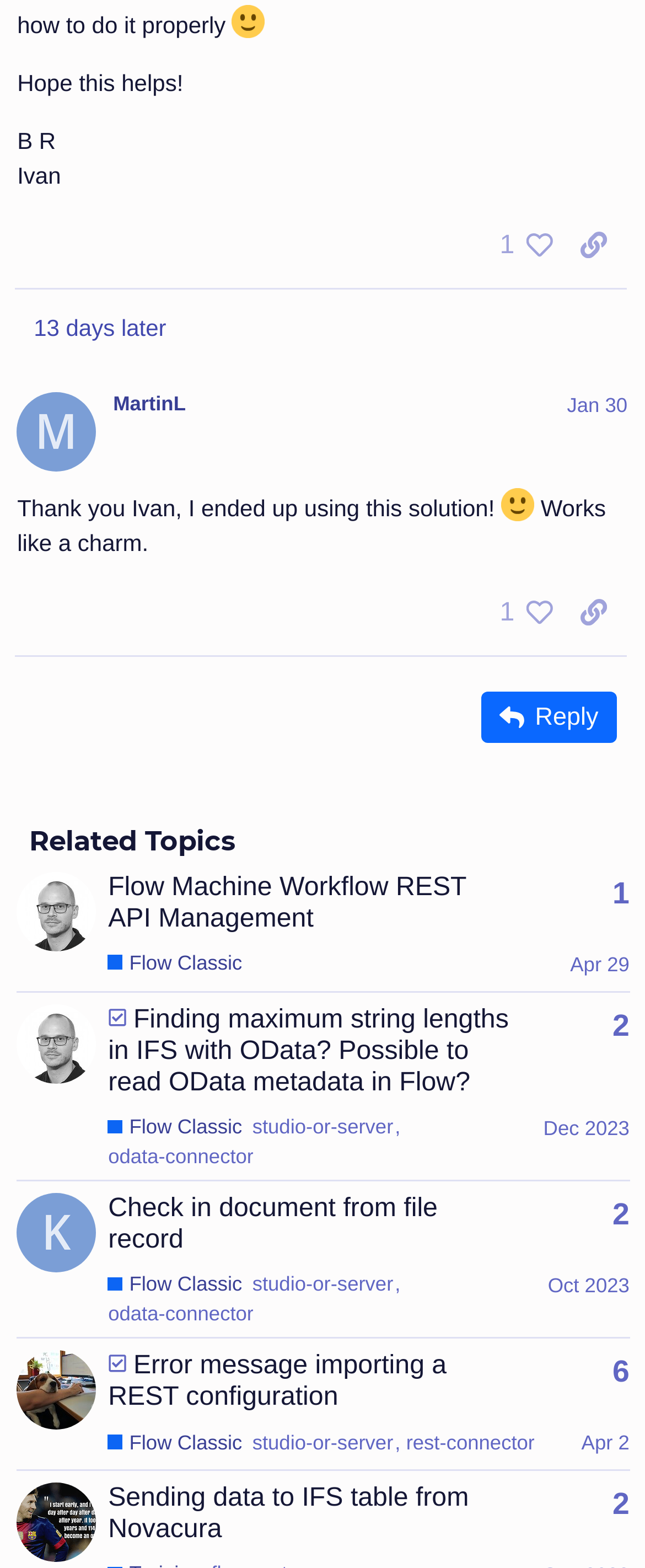What is the username of the person who wrote the post 'Check in document from file record'?
Relying on the image, give a concise answer in one word or a brief phrase.

karin.enstrom.larsson